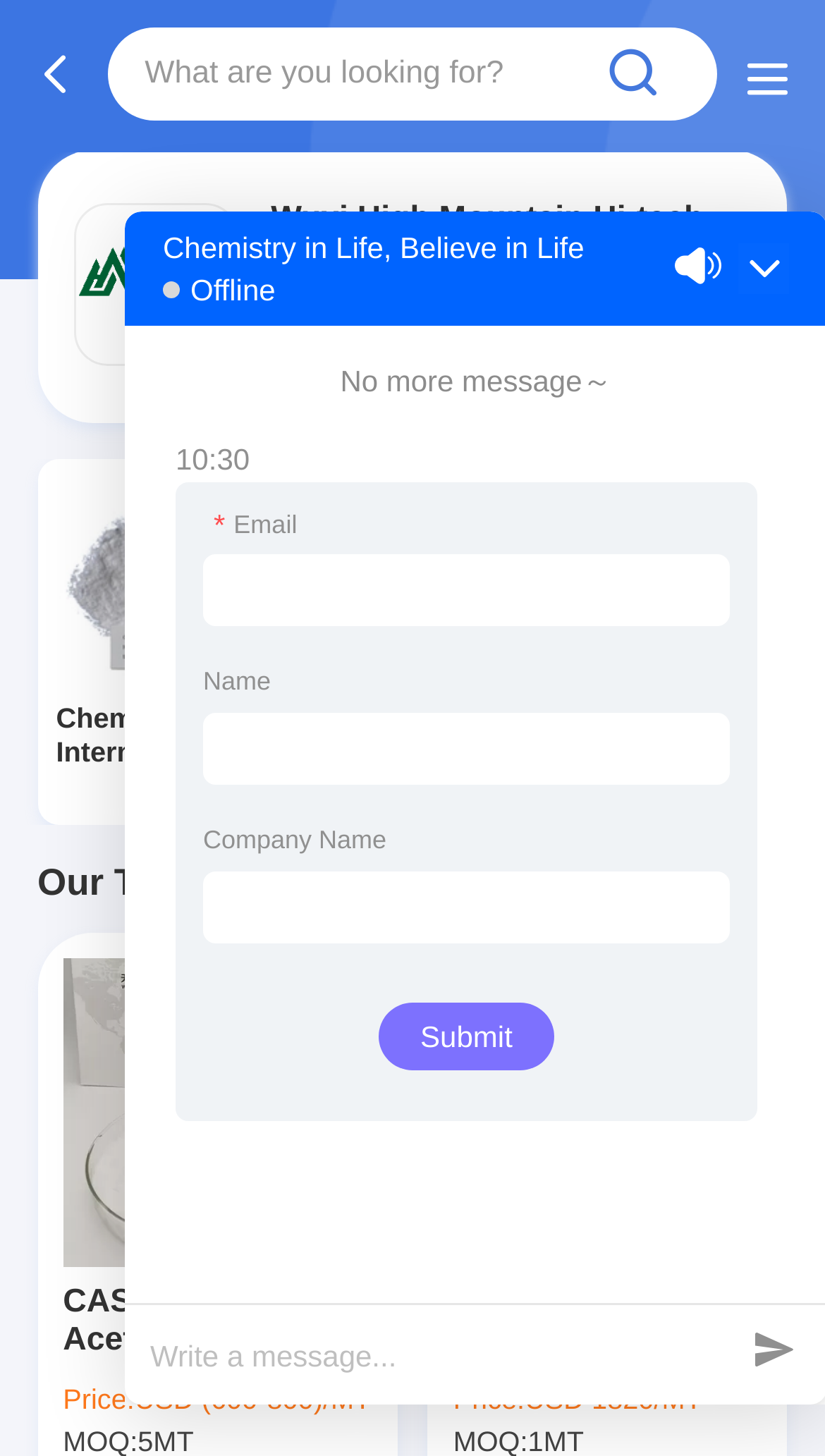Find the bounding box coordinates of the element I should click to carry out the following instruction: "Check the price of CAS 79-11-8 Chloro Acetic Acid Pesticide Intermediates".

[0.076, 0.95, 0.163, 0.971]